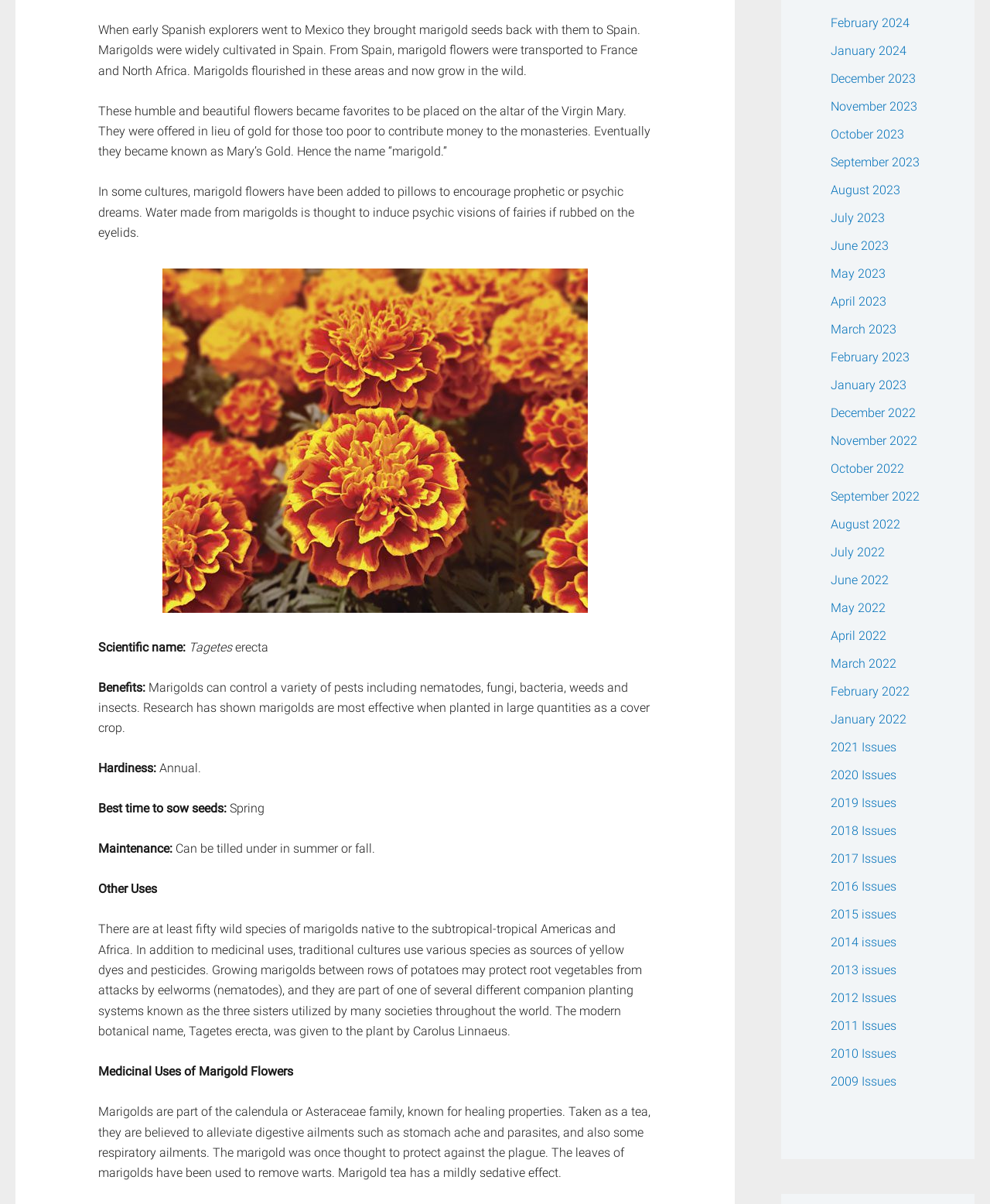Provide a short answer using a single word or phrase for the following question: 
What is the scientific name of marigold?

Tagetes erecta